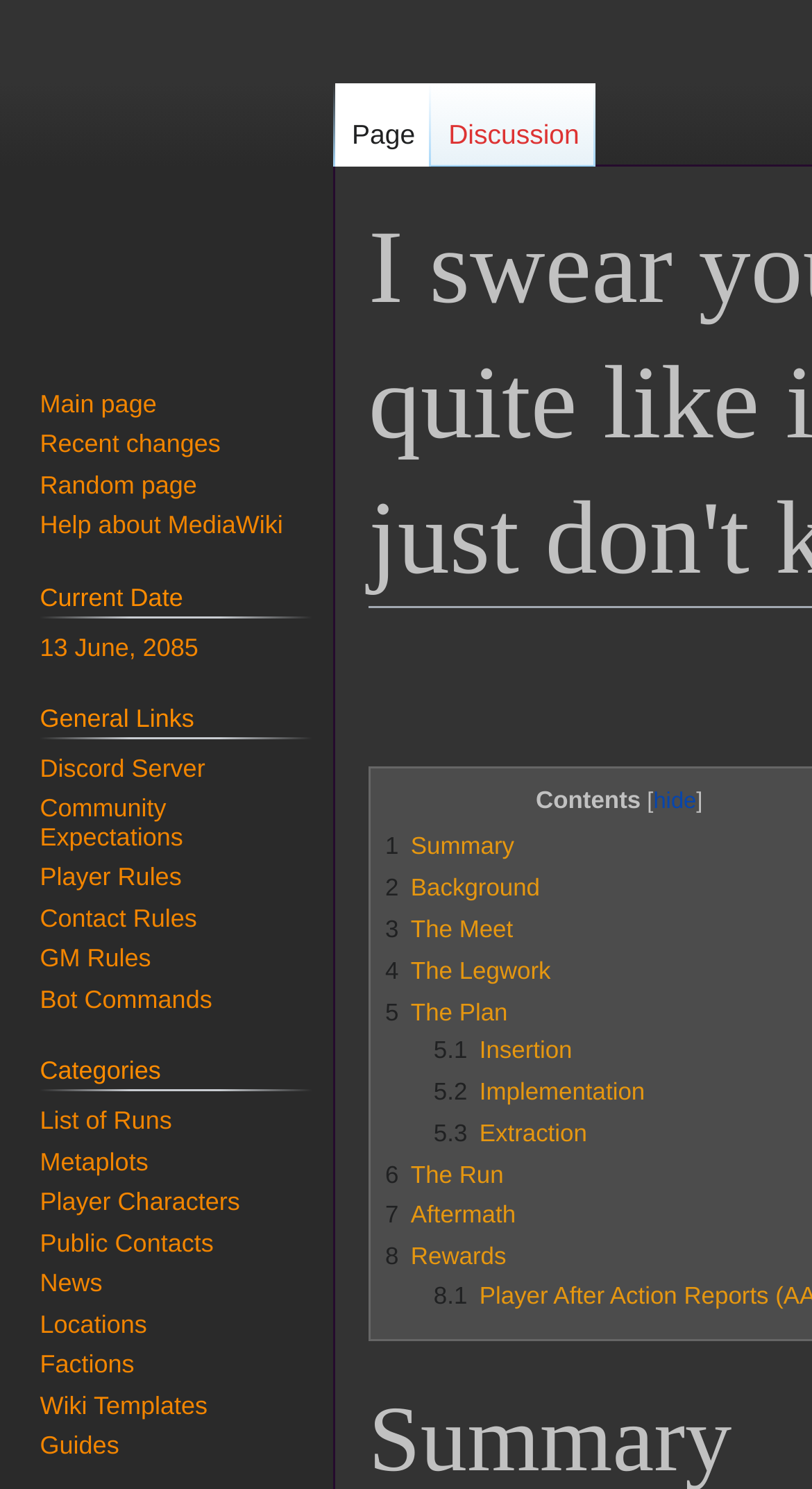What type of content is categorized under 'Metaplots'?
Provide a detailed answer to the question, using the image to inform your response.

Based on the context of the webpage, which appears to be a wiki-style webpage for a fictional setting or game, the 'Metaplots' category likely contains information on overarching story plots or narratives within the ShadowHaven Reloaded universe.